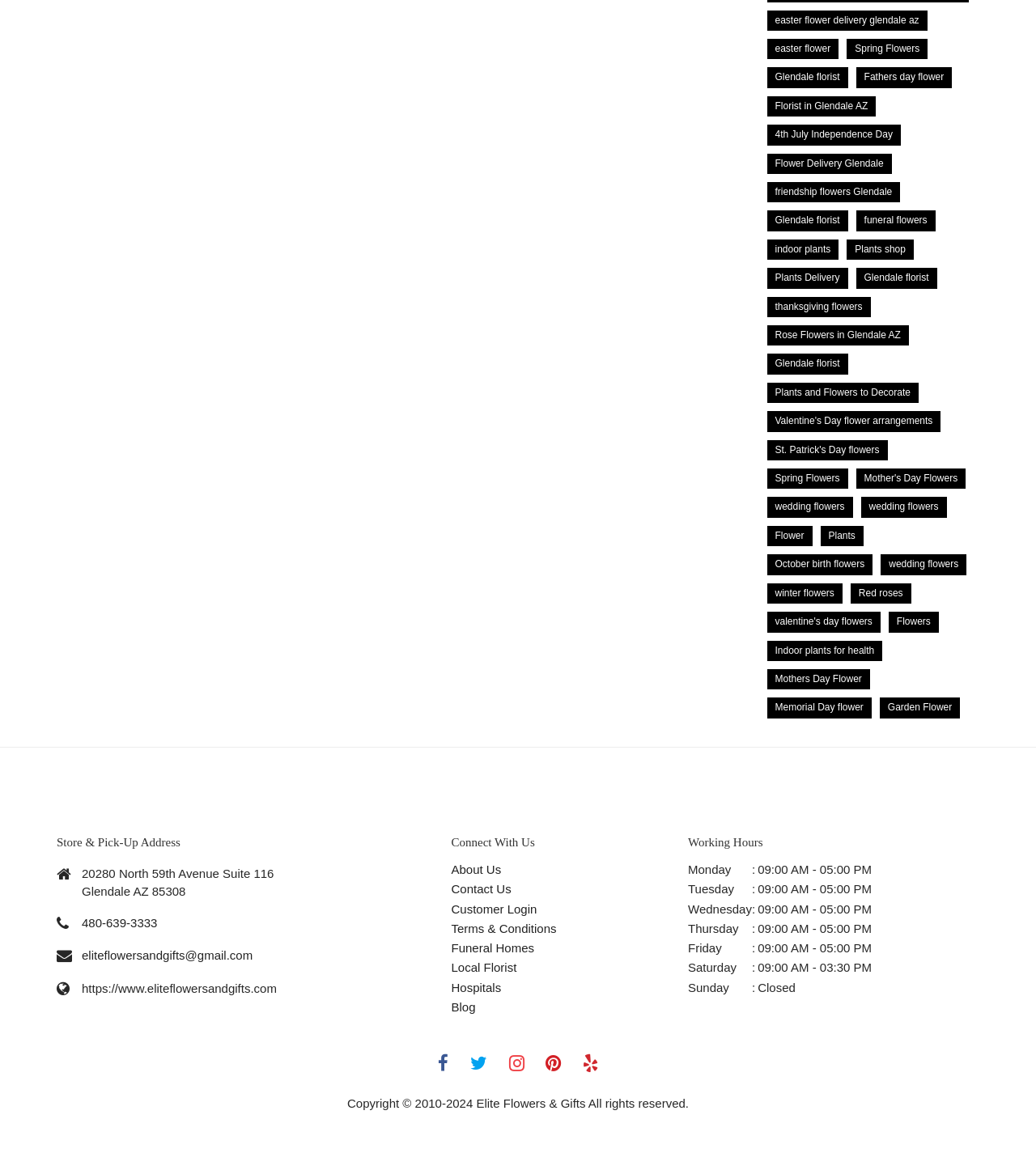Indicate the bounding box coordinates of the clickable region to achieve the following instruction: "Call 480-639-3333."

[0.079, 0.794, 0.152, 0.806]